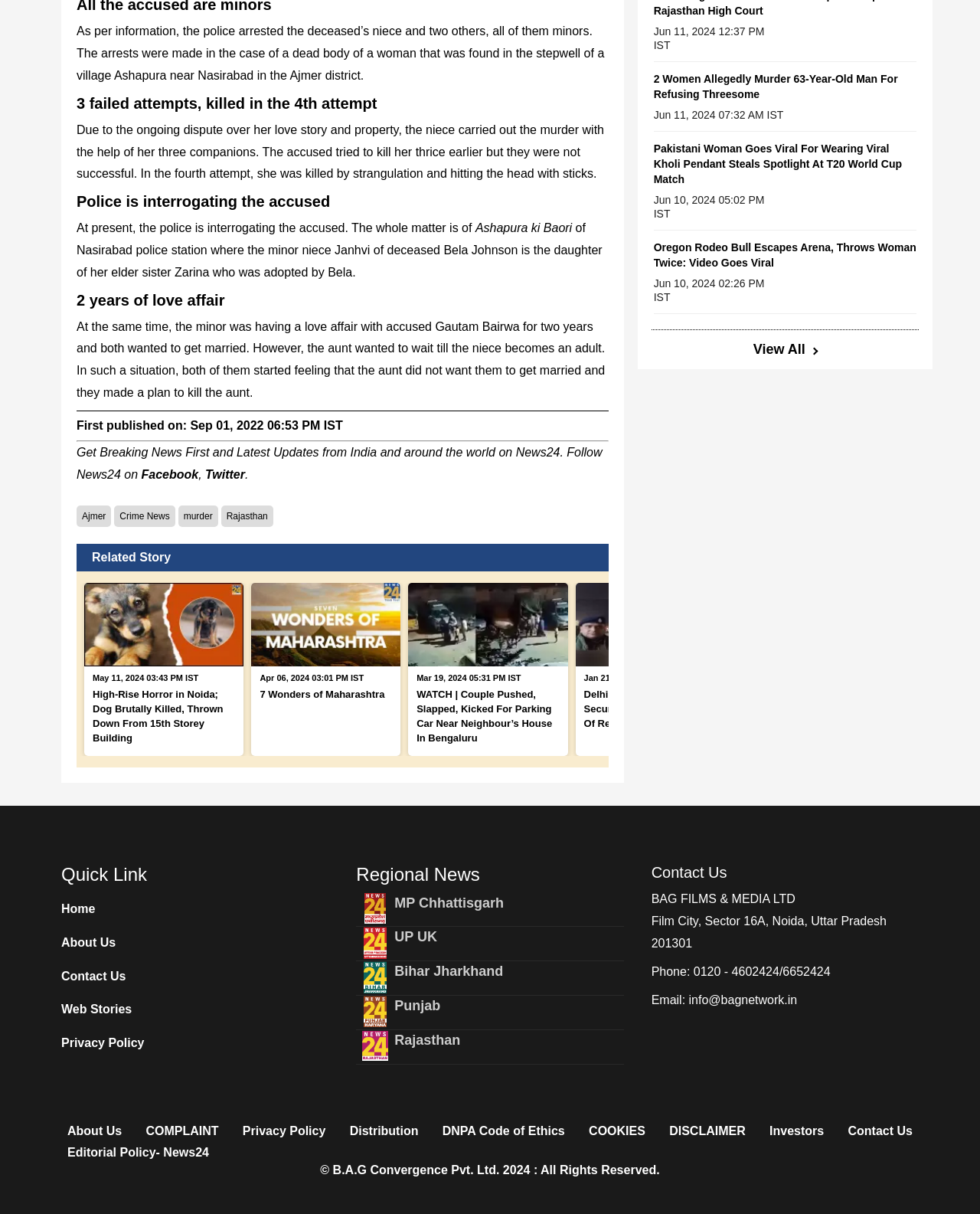Locate the bounding box coordinates of the area you need to click to fulfill this instruction: 'View All'. The coordinates must be in the form of four float numbers ranging from 0 to 1: [left, top, right, bottom].

[0.769, 0.281, 0.833, 0.295]